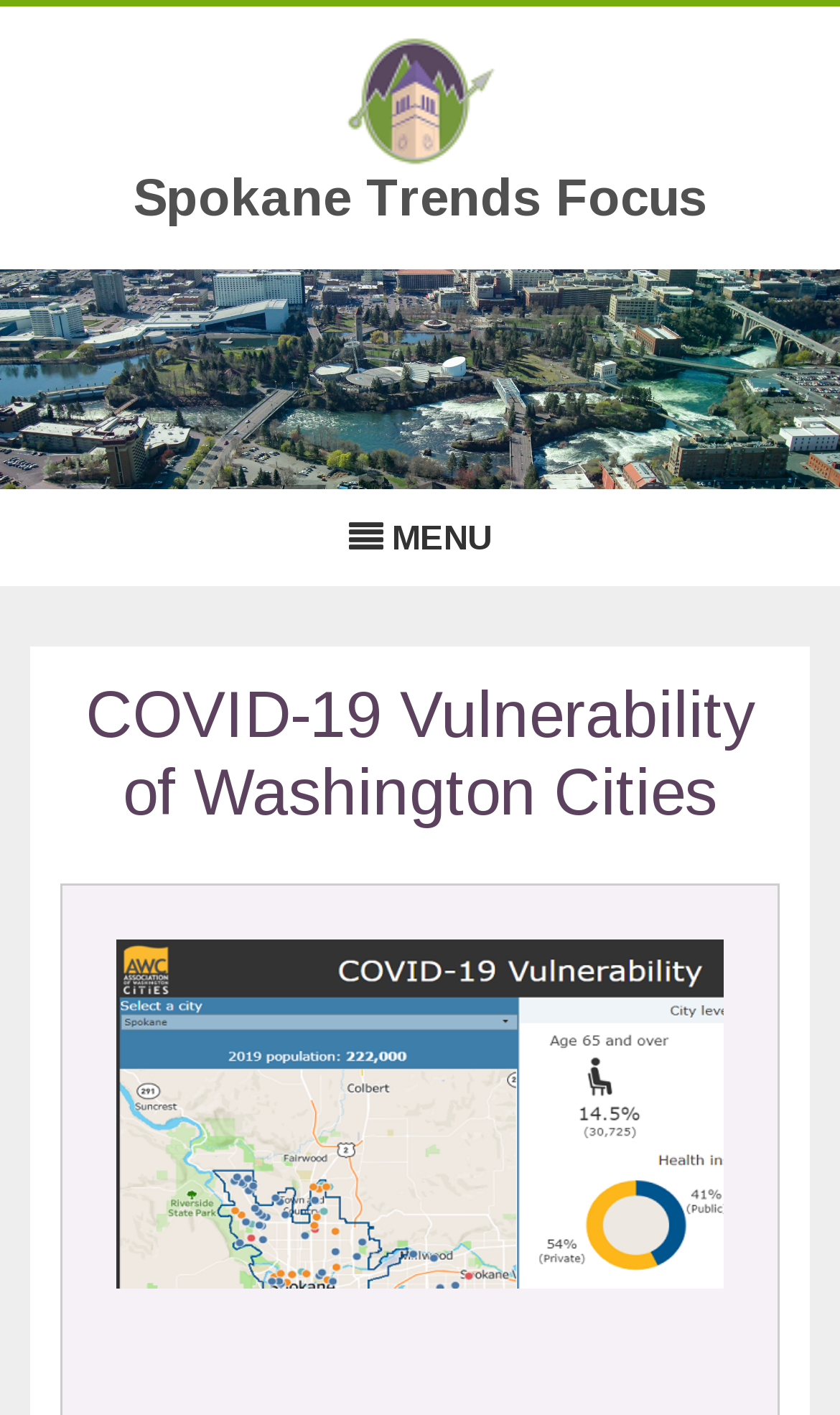Determine the bounding box for the UI element as described: "Refund and Returns P …". The coordinates should be represented as four float numbers between 0 and 1, formatted as [left, top, right, bottom].

None